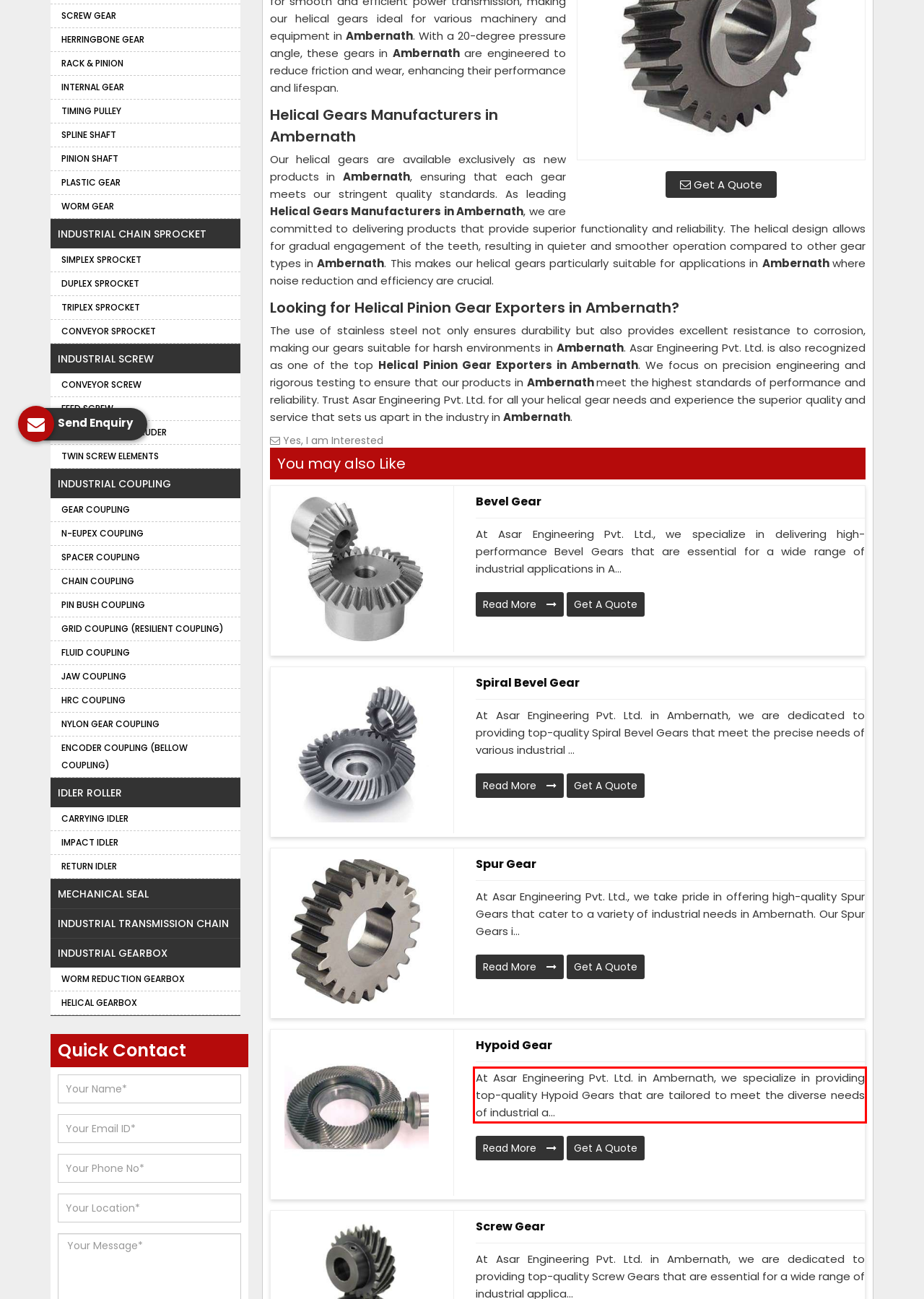Please perform OCR on the UI element surrounded by the red bounding box in the given webpage screenshot and extract its text content.

At Asar Engineering Pvt. Ltd. in Ambernath, we specialize in providing top-quality Hypoid Gears that are tailored to meet the diverse needs of industrial a...